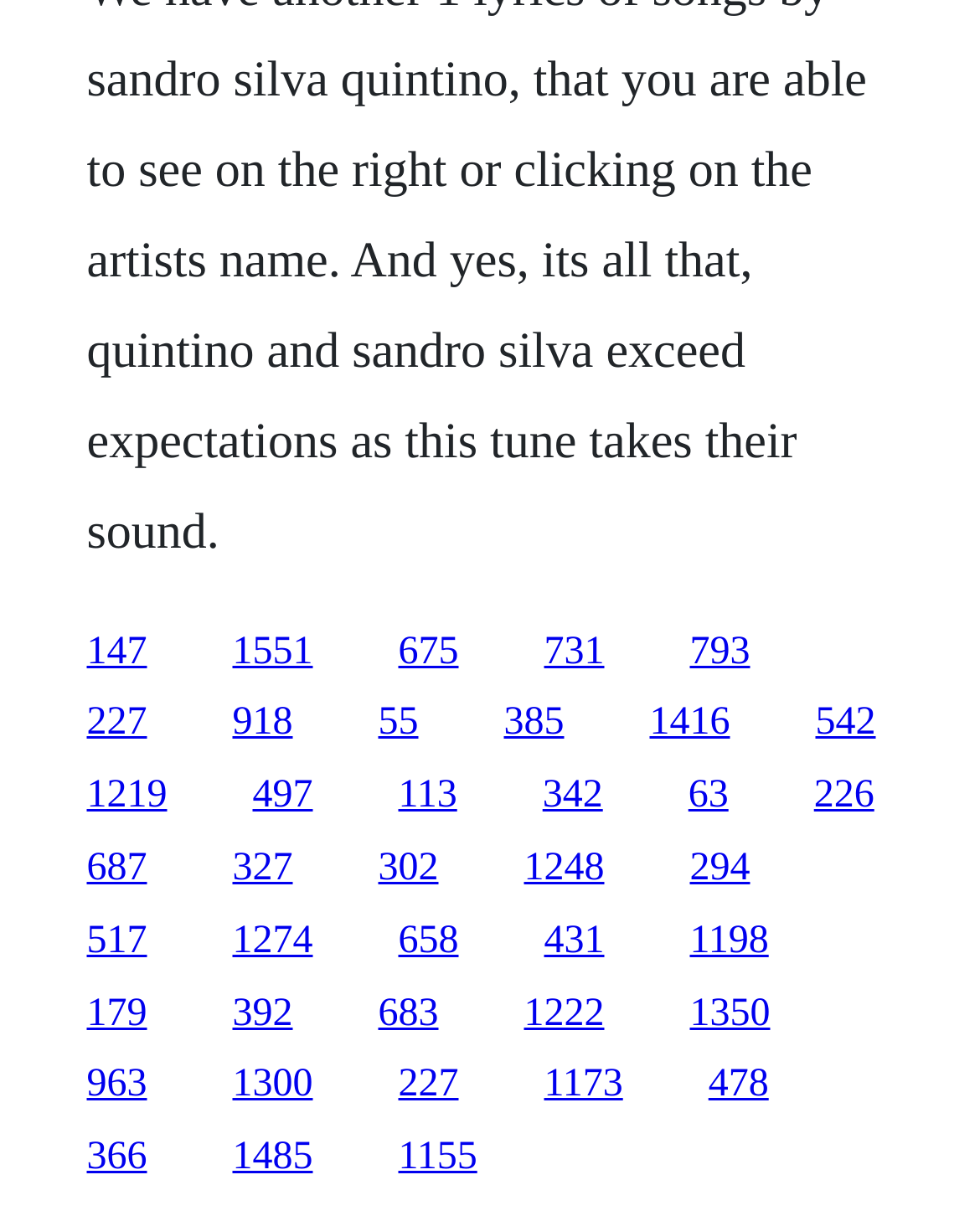Locate the bounding box coordinates of the area to click to fulfill this instruction: "visit the third link". The bounding box should be presented as four float numbers between 0 and 1, in the order [left, top, right, bottom].

[0.406, 0.518, 0.468, 0.553]